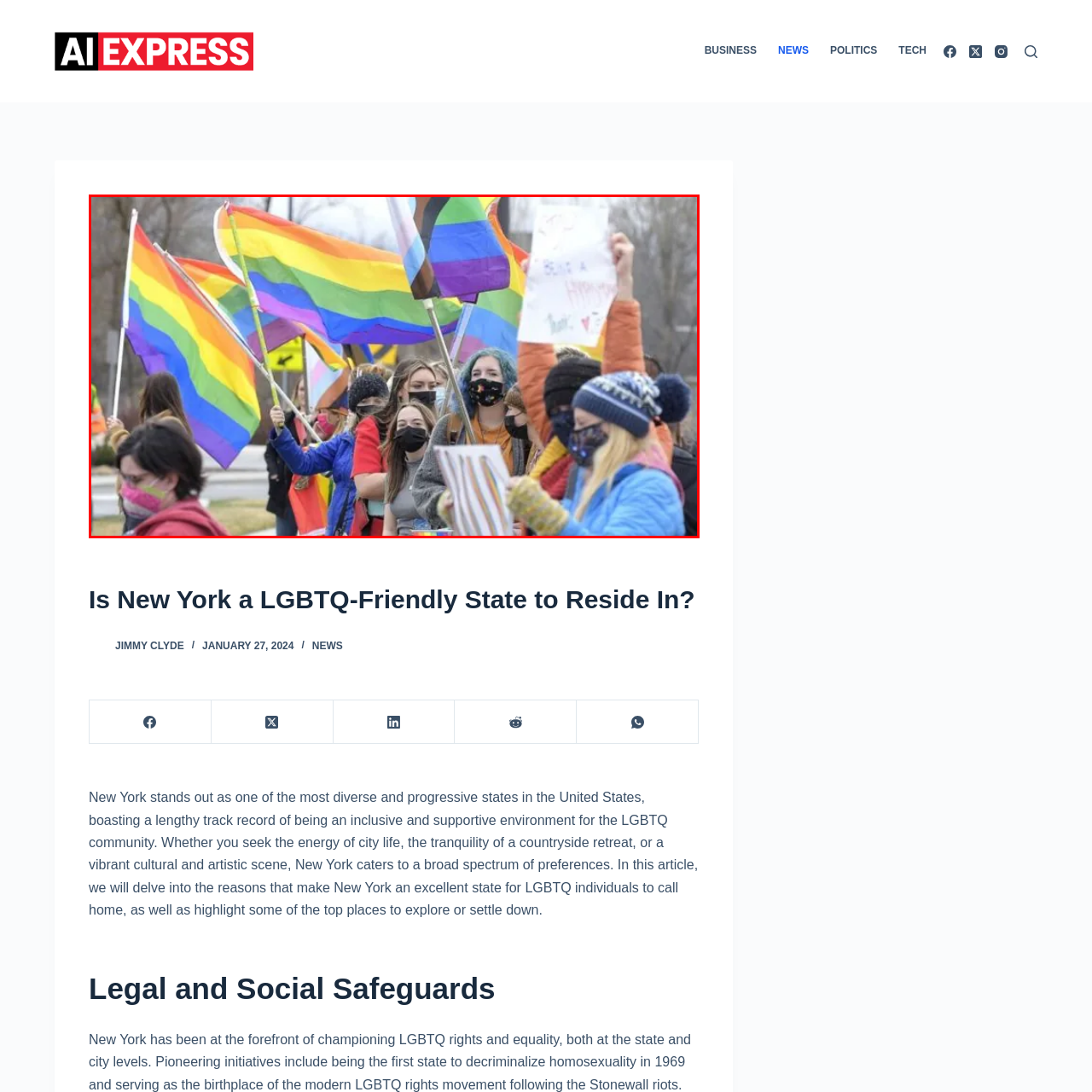Are the participants wearing masks?
Look at the image within the red bounding box and provide a single word or phrase as an answer.

Yes